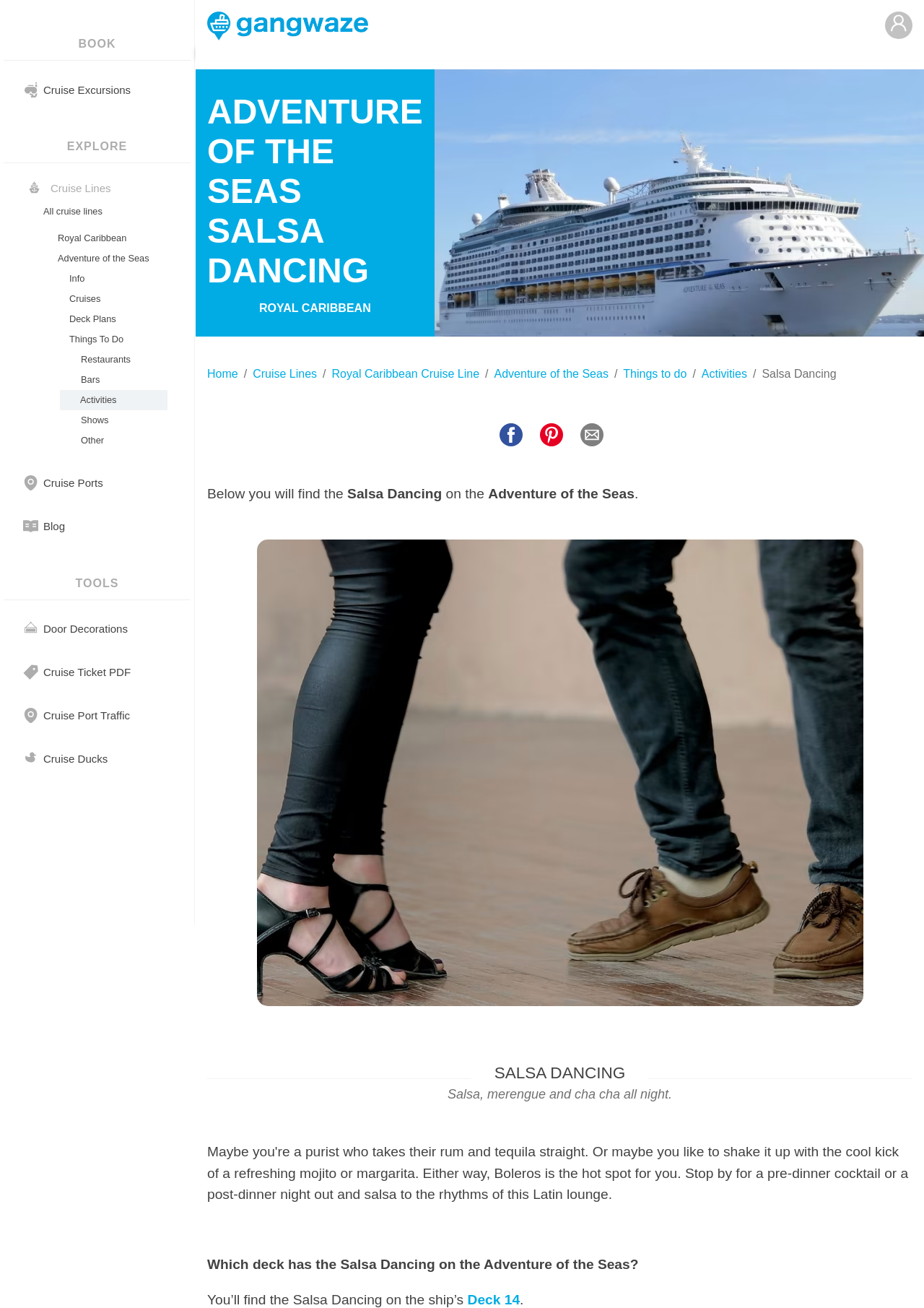Extract the bounding box coordinates of the UI element described by: "Other". The coordinates should include four float numbers ranging from 0 to 1, e.g., [left, top, right, bottom].

[0.062, 0.329, 0.179, 0.344]